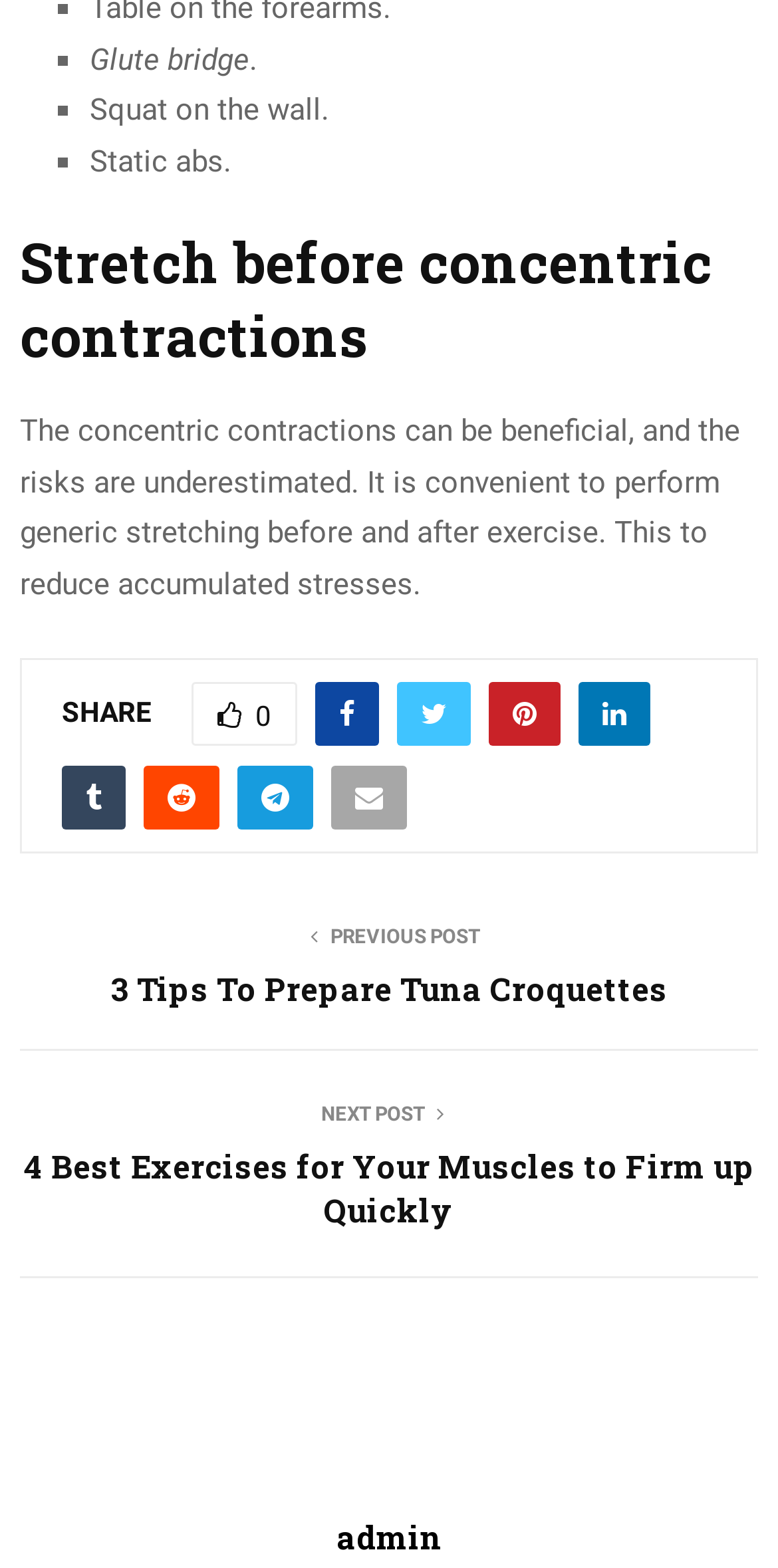Show the bounding box coordinates for the element that needs to be clicked to execute the following instruction: "View the next post". Provide the coordinates in the form of four float numbers between 0 and 1, i.e., [left, top, right, bottom].

[0.413, 0.704, 0.546, 0.718]